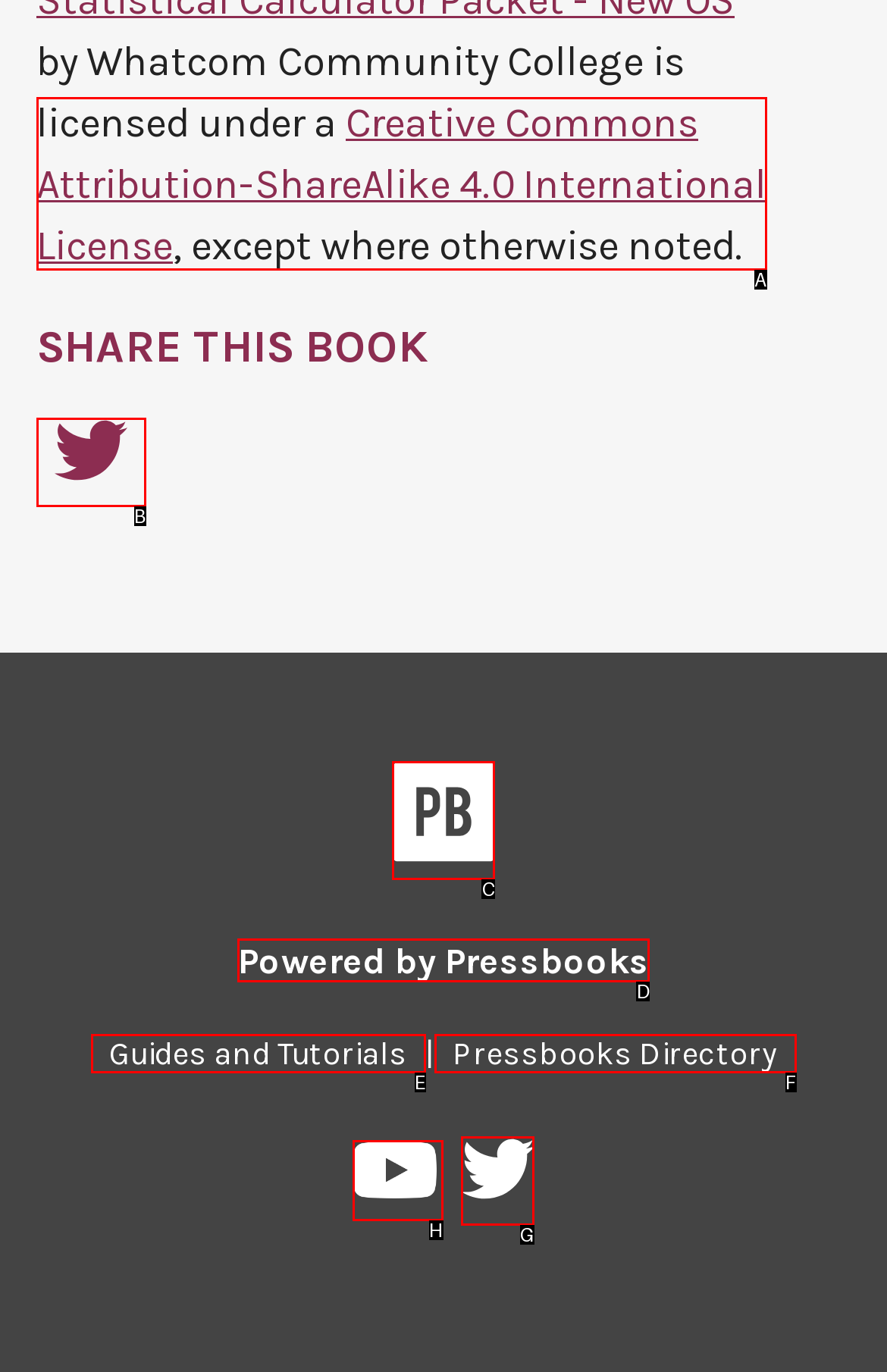Given the description: Pressbooks on Twitter, identify the HTML element that corresponds to it. Respond with the letter of the correct option.

G